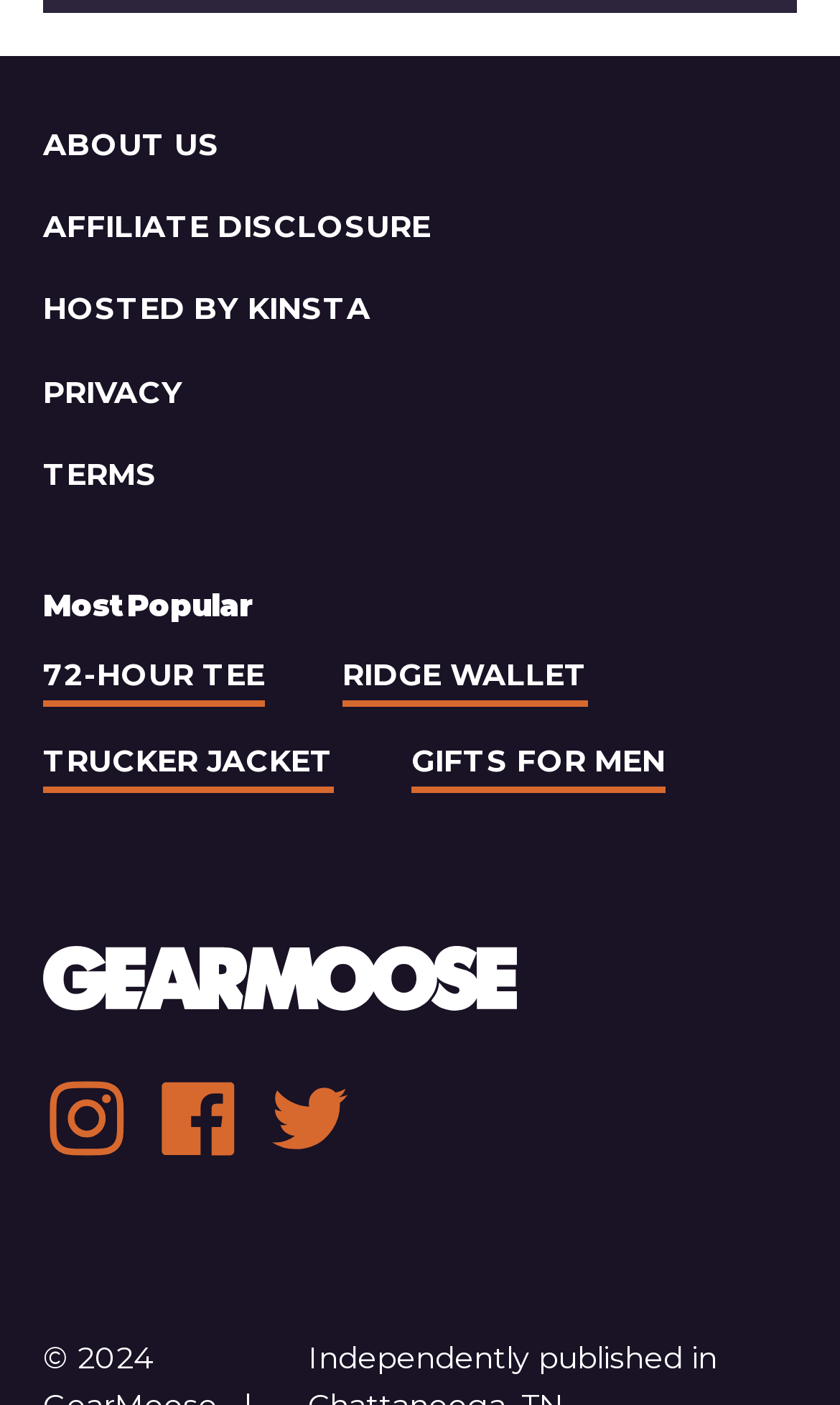What is the name of the website?
Give a comprehensive and detailed explanation for the question.

The name of the website can be found in the footer section, where the logo of the website is located, which is described as 'GearMoose logo'.